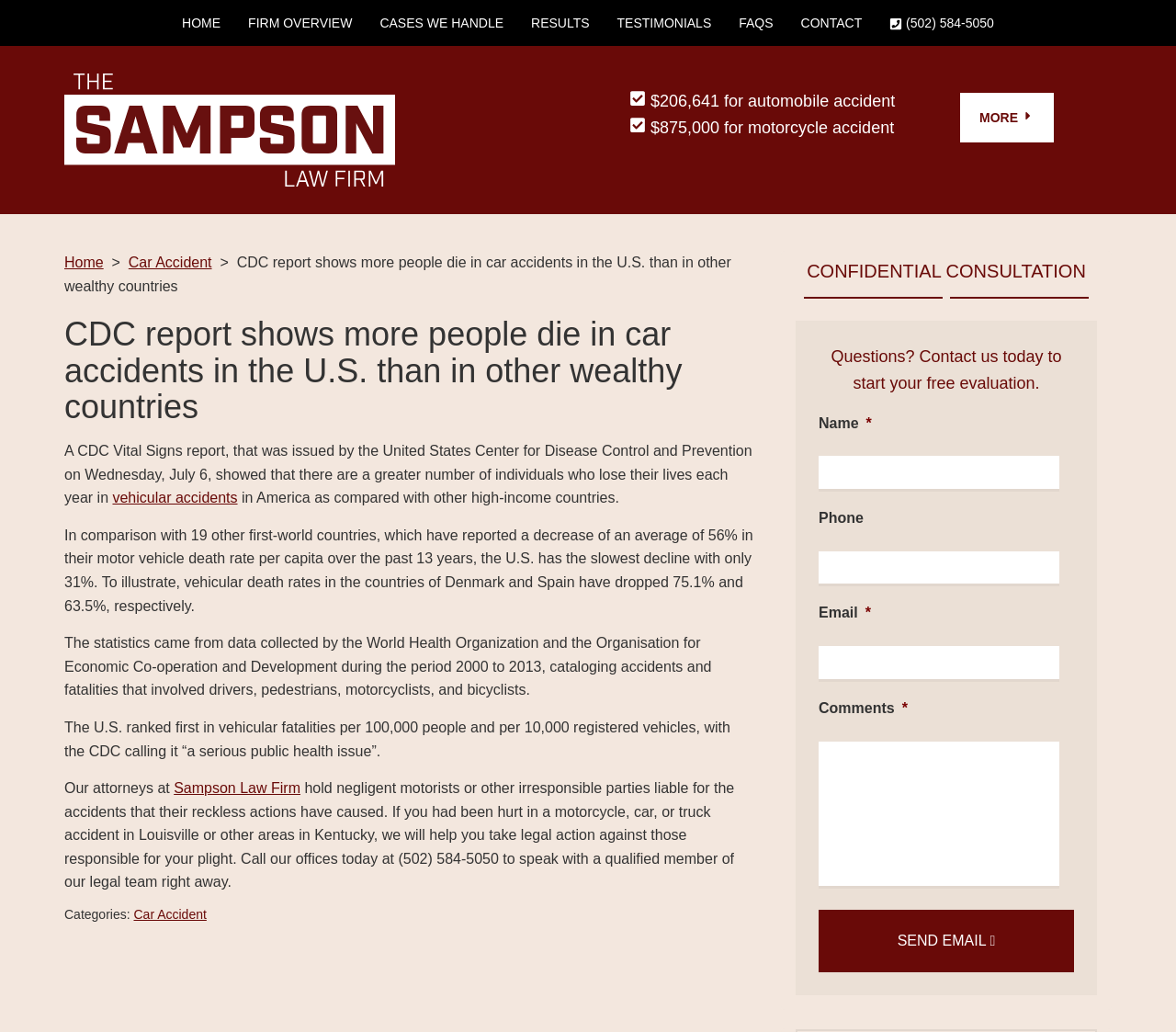Please answer the following query using a single word or phrase: 
What is the name of the organization that issued the report on vehicular accidents?

CDC